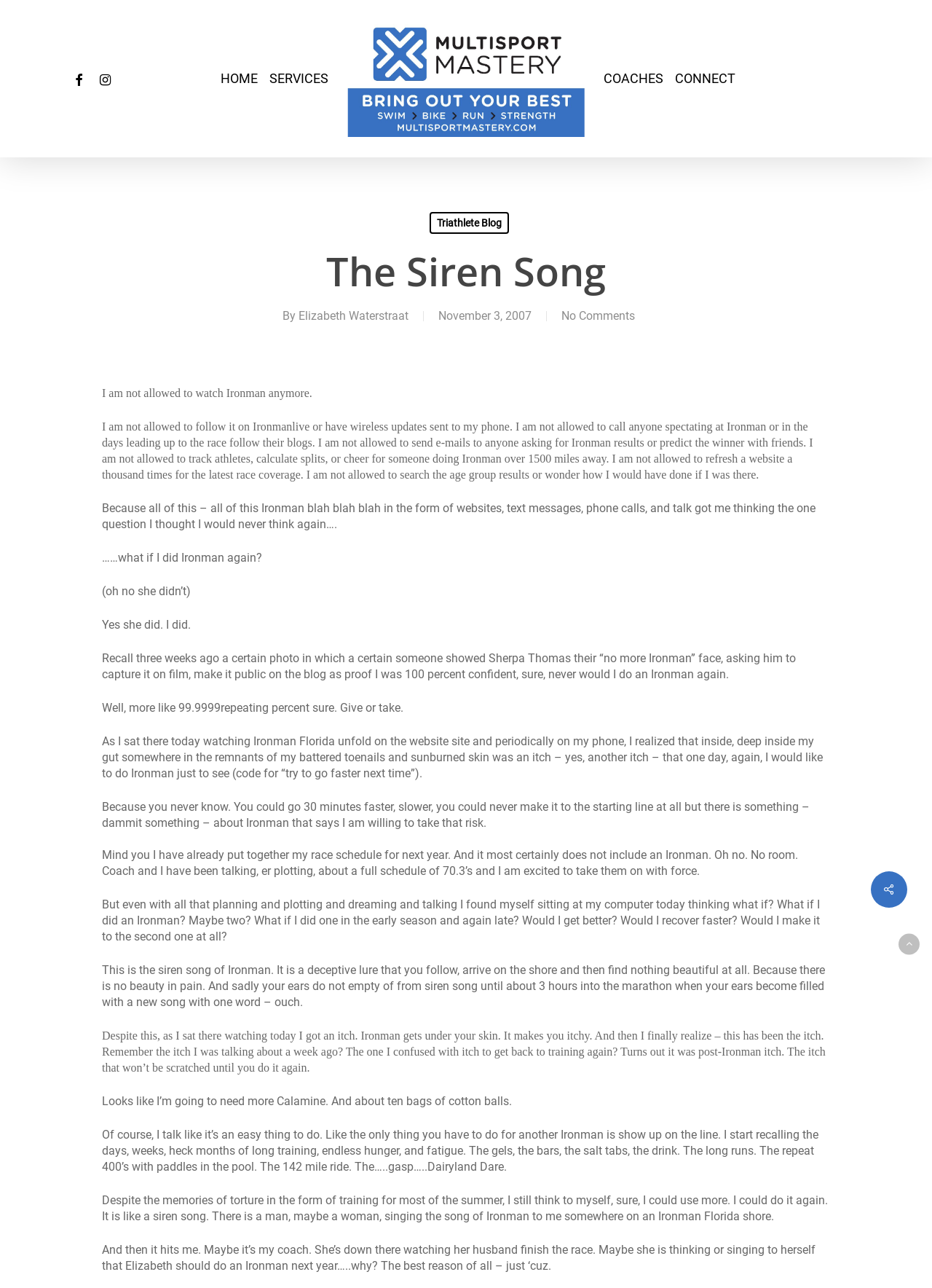Given the description of a UI element: "instagram", identify the bounding box coordinates of the matching element in the webpage screenshot.

[0.098, 0.055, 0.127, 0.068]